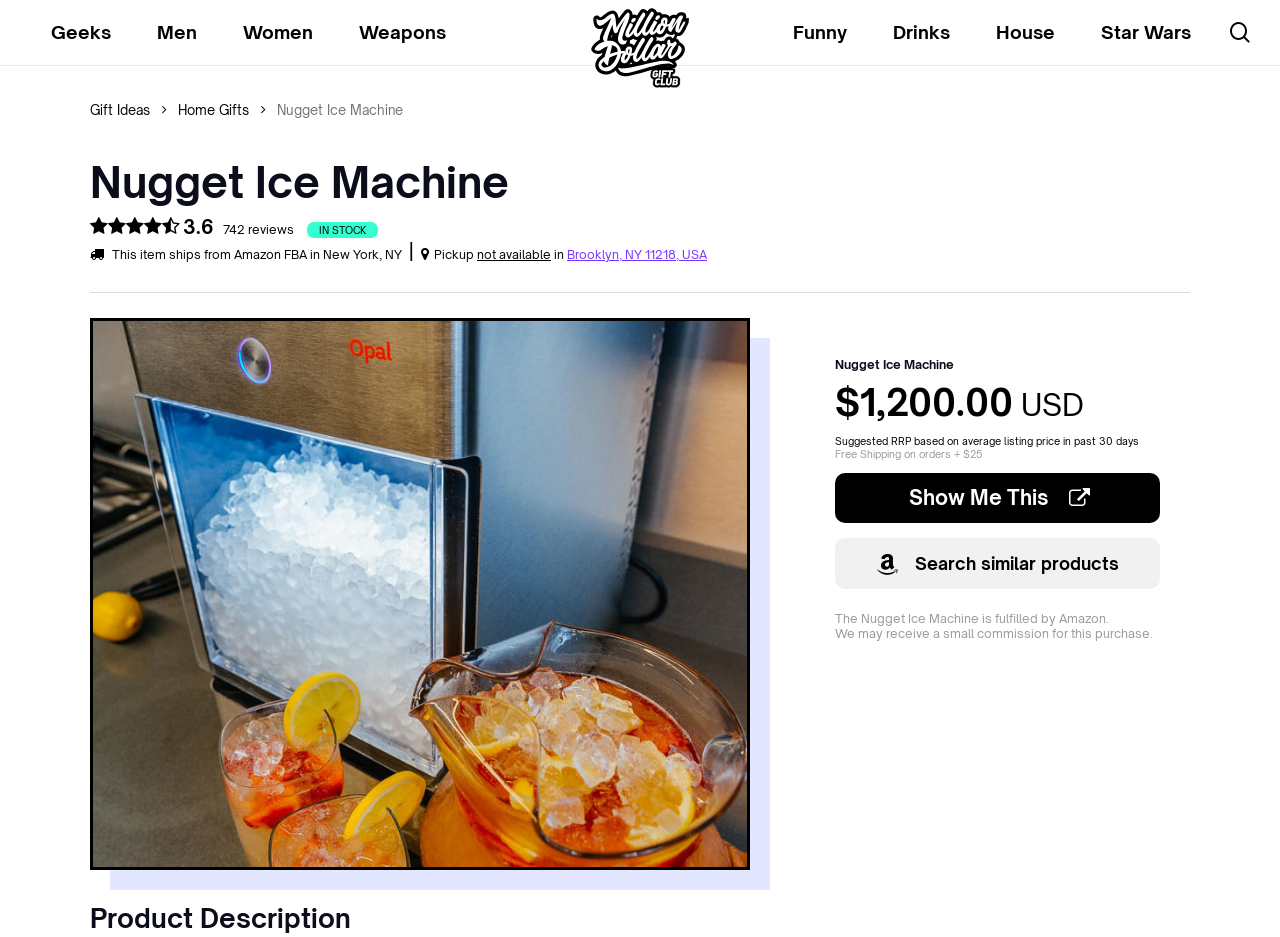Use a single word or phrase to answer the following:
What is the name of the product?

Nugget Ice Machine